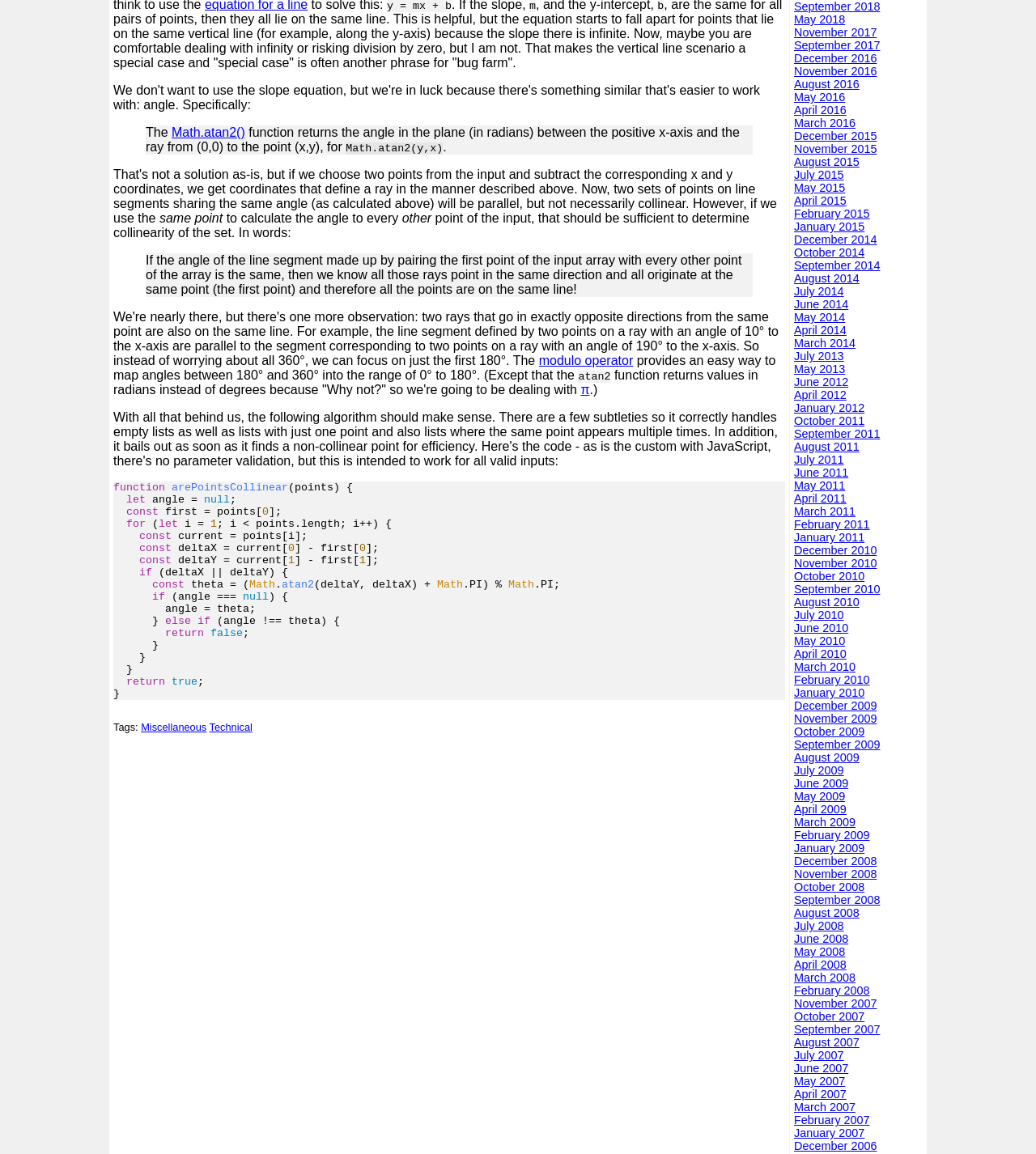Identify the bounding box of the UI element described as follows: "August 2016". Provide the coordinates as four float numbers in the range of 0 to 1 [left, top, right, bottom].

[0.766, 0.067, 0.83, 0.079]